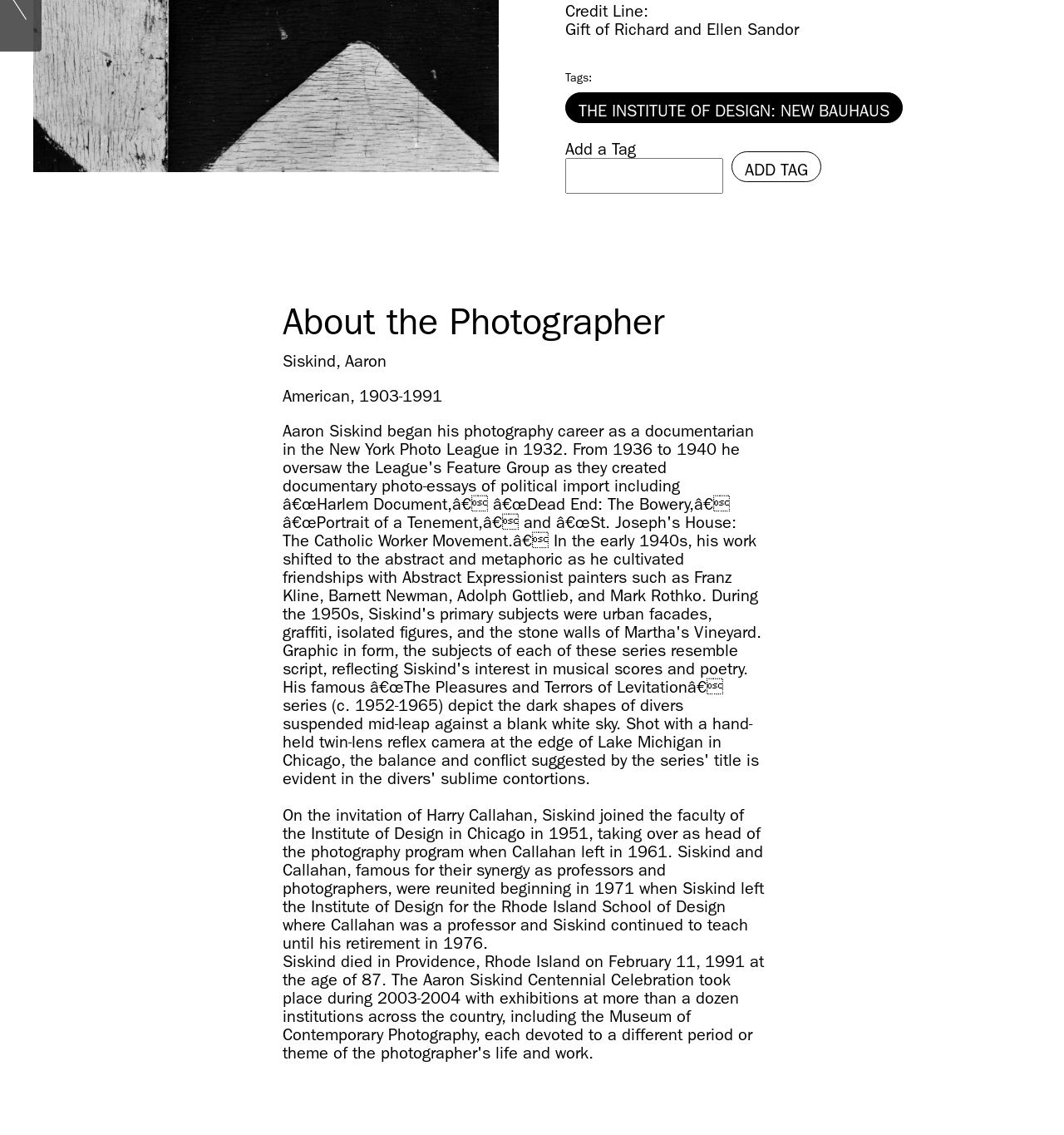Provide the bounding box coordinates for the UI element that is described by this text: "LogMeOnce overview - dashboard views". The coordinates should be in the form of four float numbers between 0 and 1: [left, top, right, bottom].

None